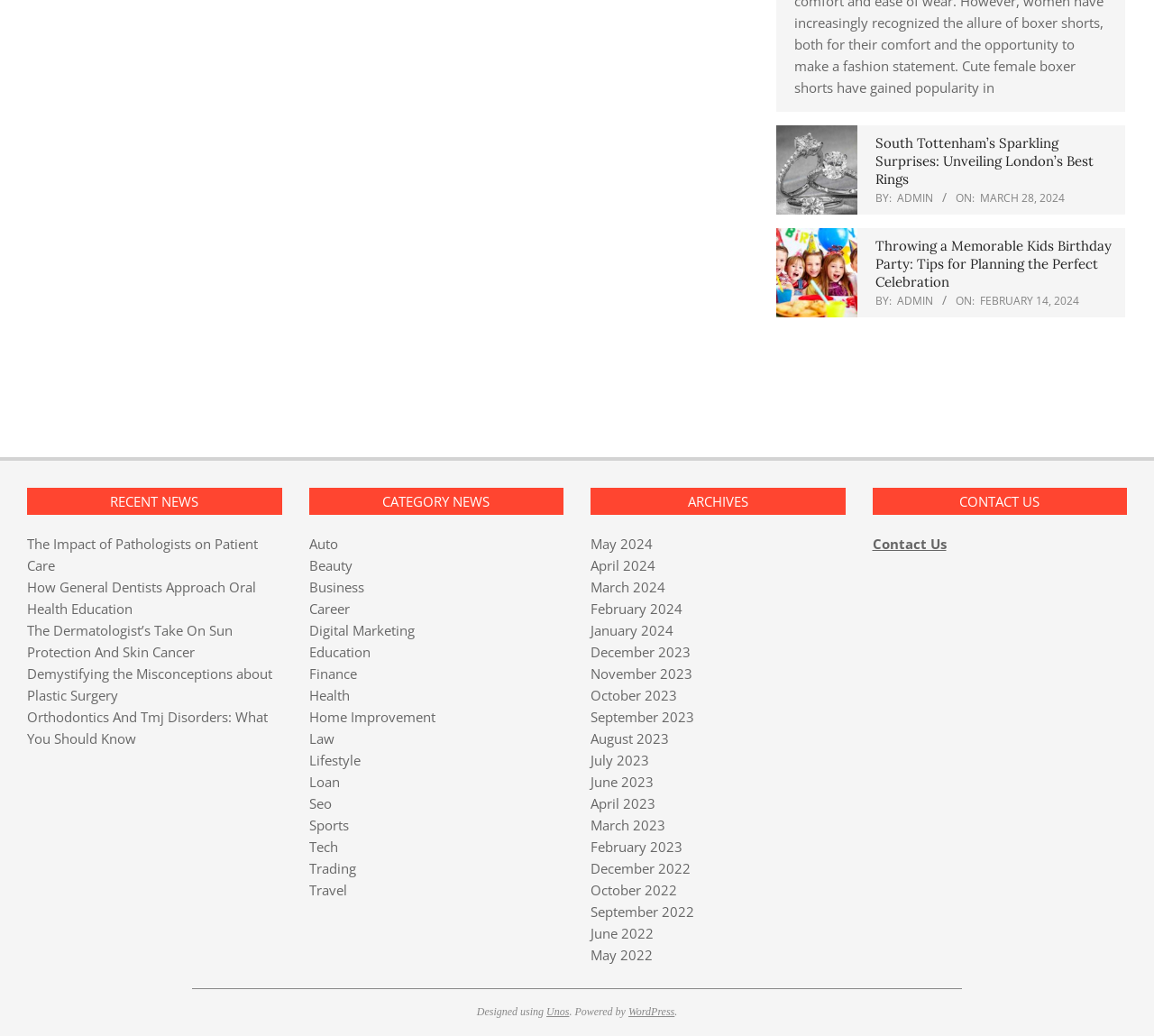Provide the bounding box coordinates of the UI element this sentence describes: "Career".

[0.268, 0.579, 0.303, 0.596]